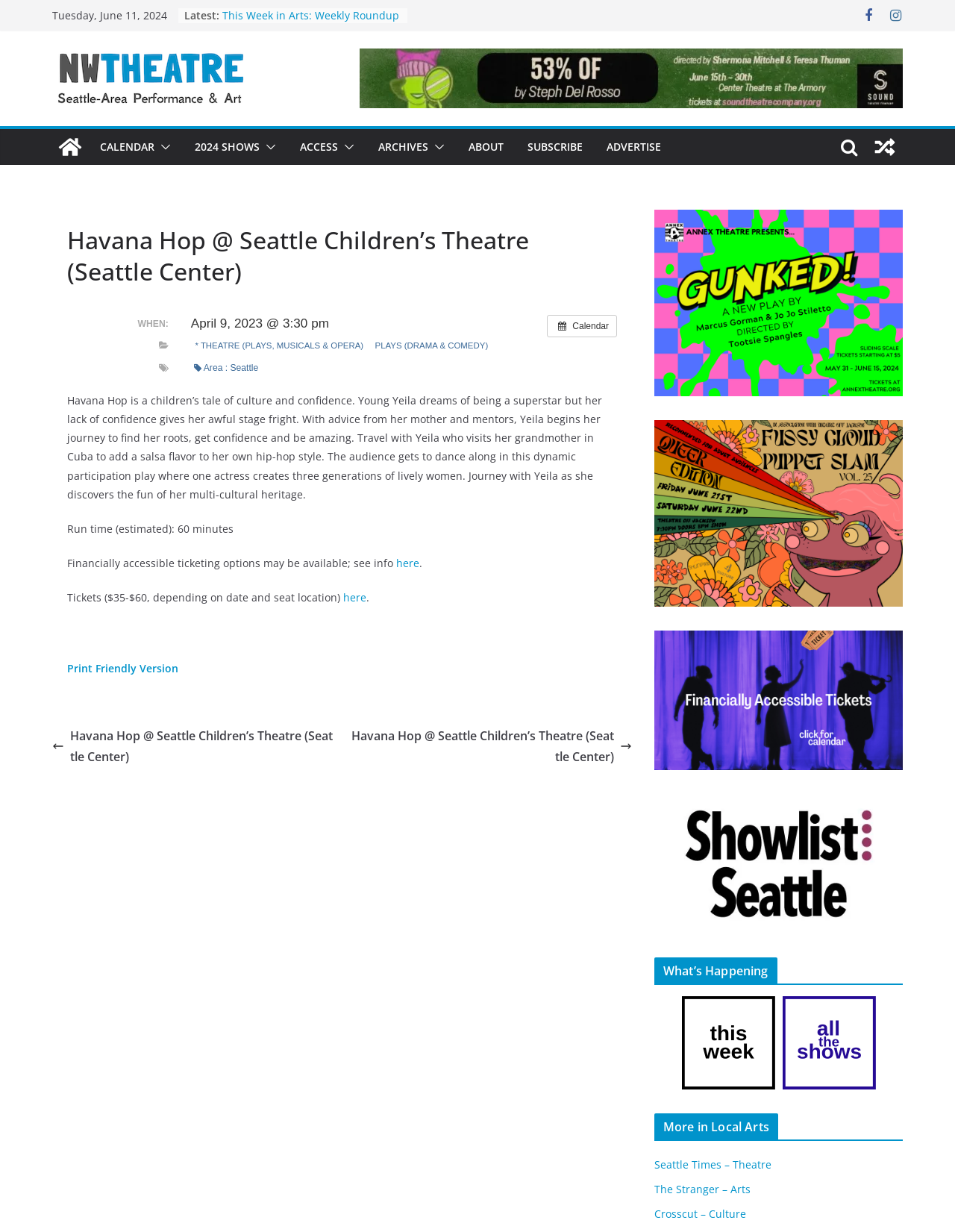Locate the UI element that matches the description Advertise in the webpage screenshot. Return the bounding box coordinates in the format (top-left x, top-left y, bottom-right x, bottom-right y), with values ranging from 0 to 1.

[0.635, 0.111, 0.692, 0.128]